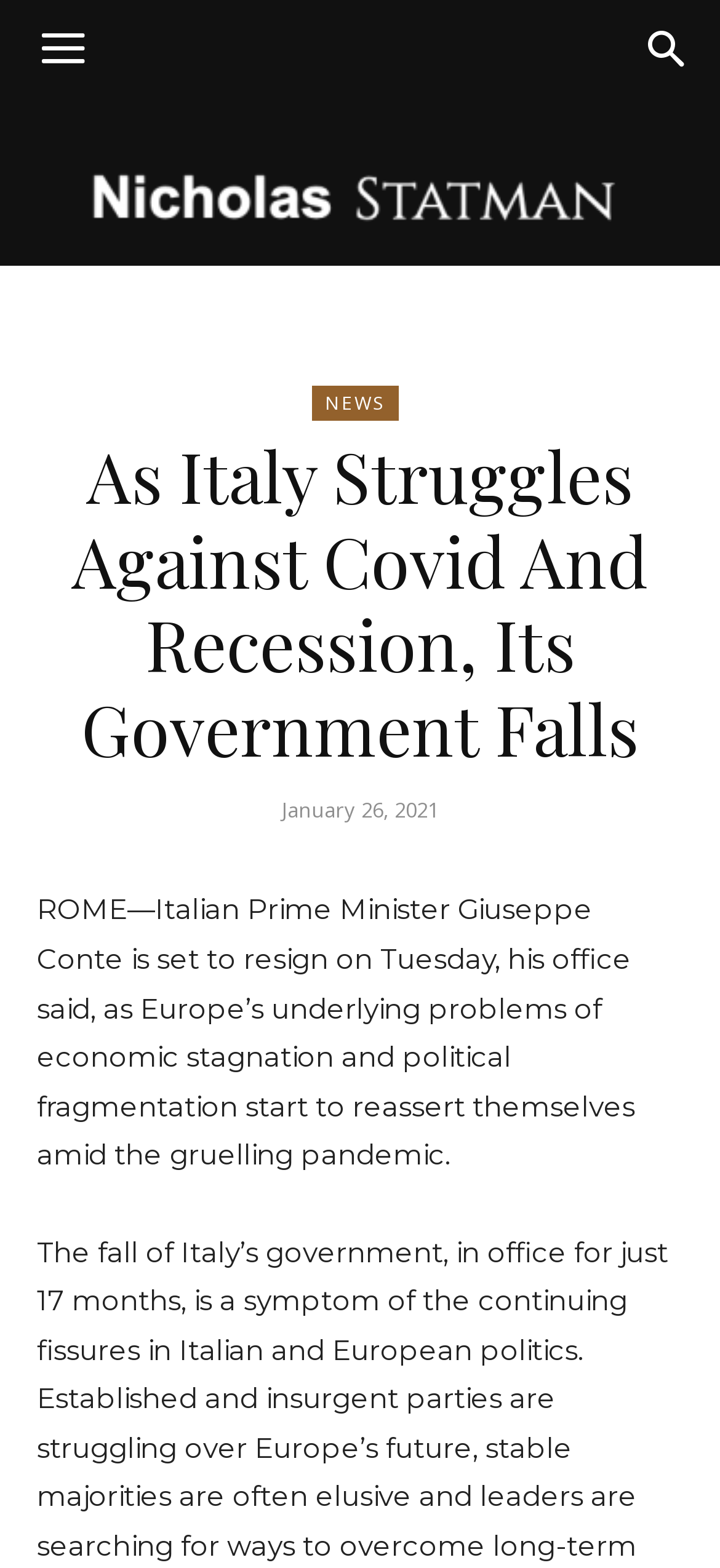Produce a meticulous description of the webpage.

The webpage appears to be a news article page. At the top, there is a link to the author's name, "Nick Statman", positioned near the top-left corner. Next to it, there are two icons, one on the left and one on the right, represented by Unicode characters "\ue83e" and "\ue80a", respectively. 

Below the author's name, there is a navigation link "NEWS" located roughly in the middle of the page. To the left of the "NEWS" link, the title of the article "As Italy Struggles Against Covid And Recession, Its Government Falls" is displayed as a heading, spanning almost the entire width of the page. 

Underneath the title, there is a timestamp "January 26, 2021" indicating the publication date of the article. The main content of the article starts below the timestamp, with a paragraph of text that discusses the Italian Prime Minister Giuseppe Conte's resignation and the underlying economic and political issues in Europe amidst the pandemic.